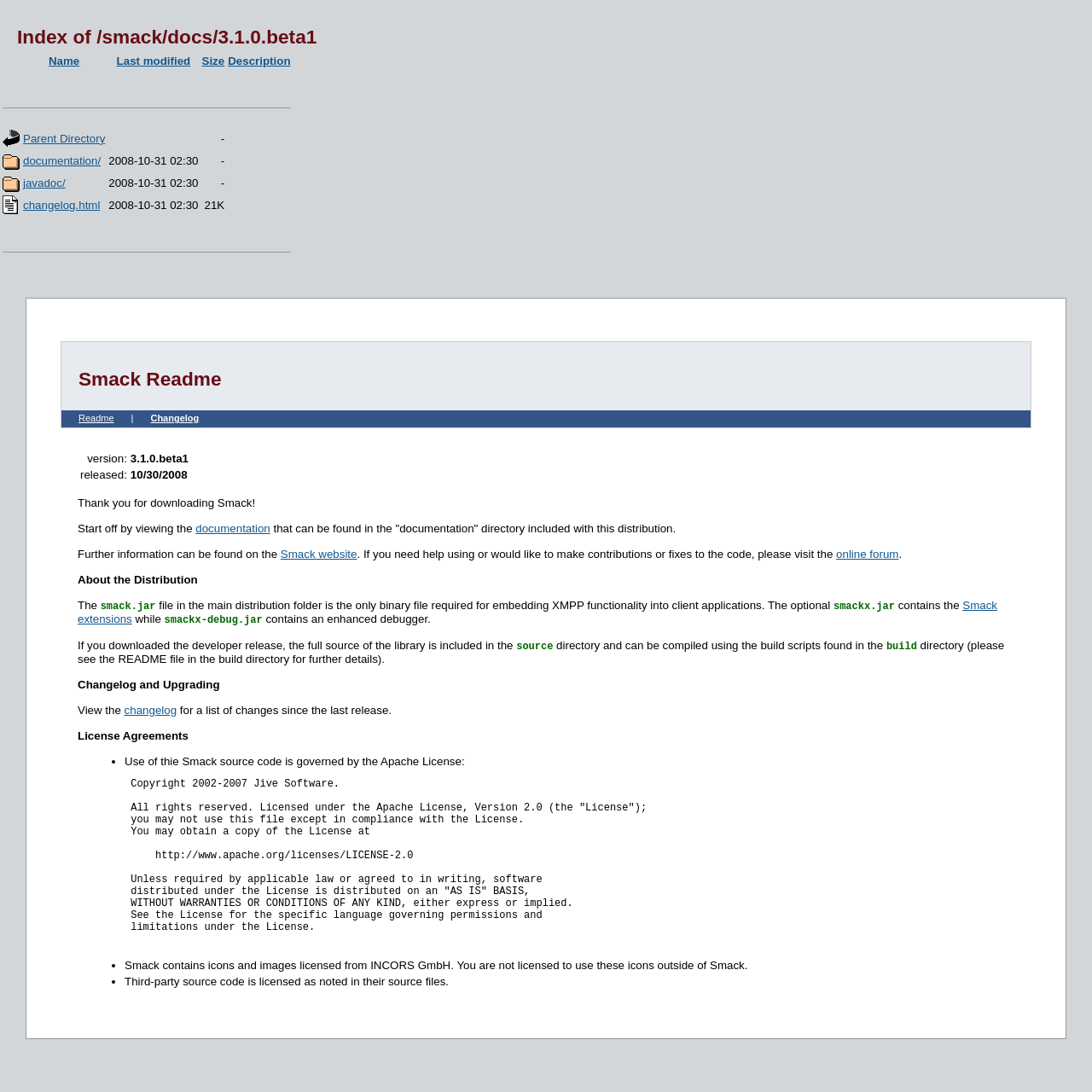Pinpoint the bounding box coordinates of the area that must be clicked to complete this instruction: "Visit the Smack website".

[0.257, 0.502, 0.327, 0.513]